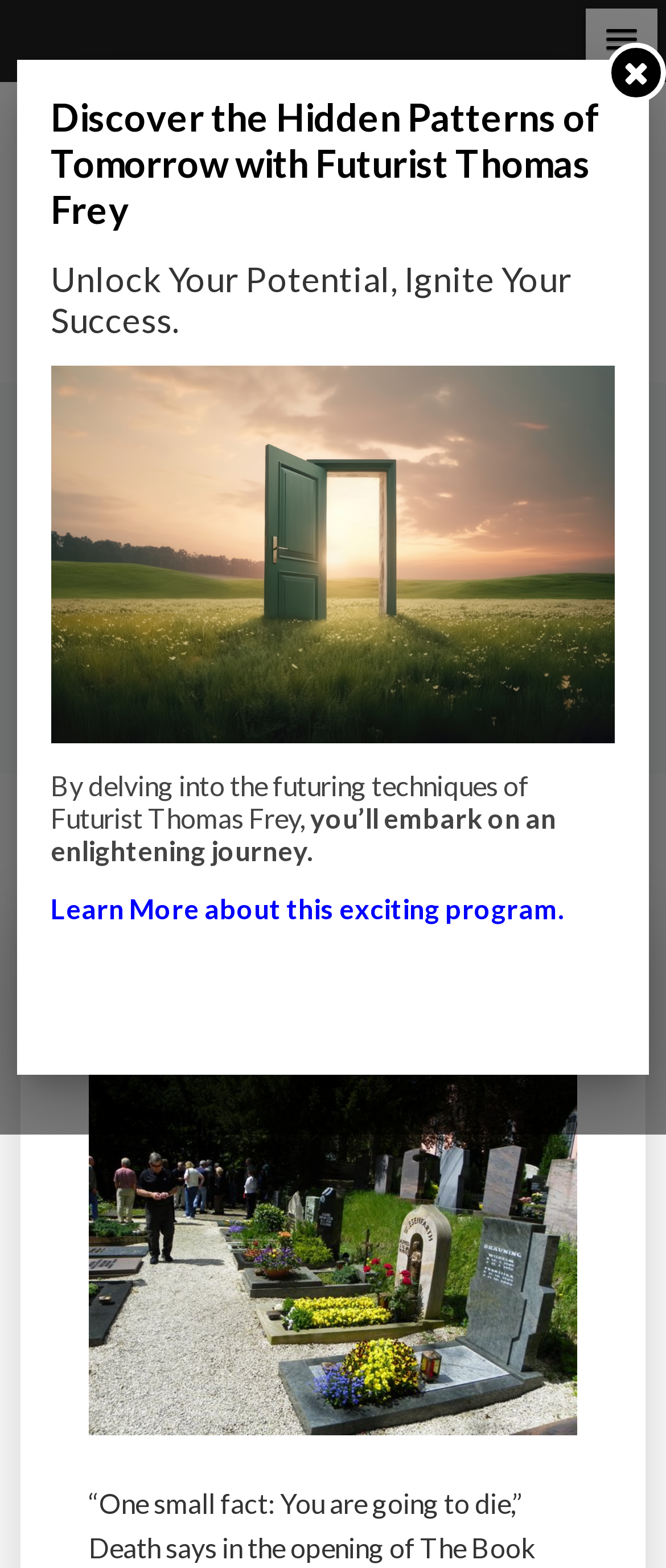Please study the image and answer the question comprehensively:
What is the name of the futurist mentioned?

The name of the futurist mentioned can be determined by reading the text 'Discover the Hidden Patterns of Tomorrow with Futurist Thomas Frey' which is located near the top of the webpage.